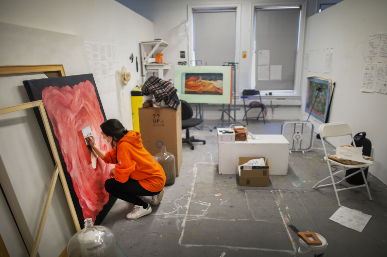What is the dominant color of the canvas?
Please elaborate on the answer to the question with detailed information.

The caption describes the canvas as featuring a bold, swirling design in shades of pink and red, indicating that these colors are the dominant colors of the canvas.